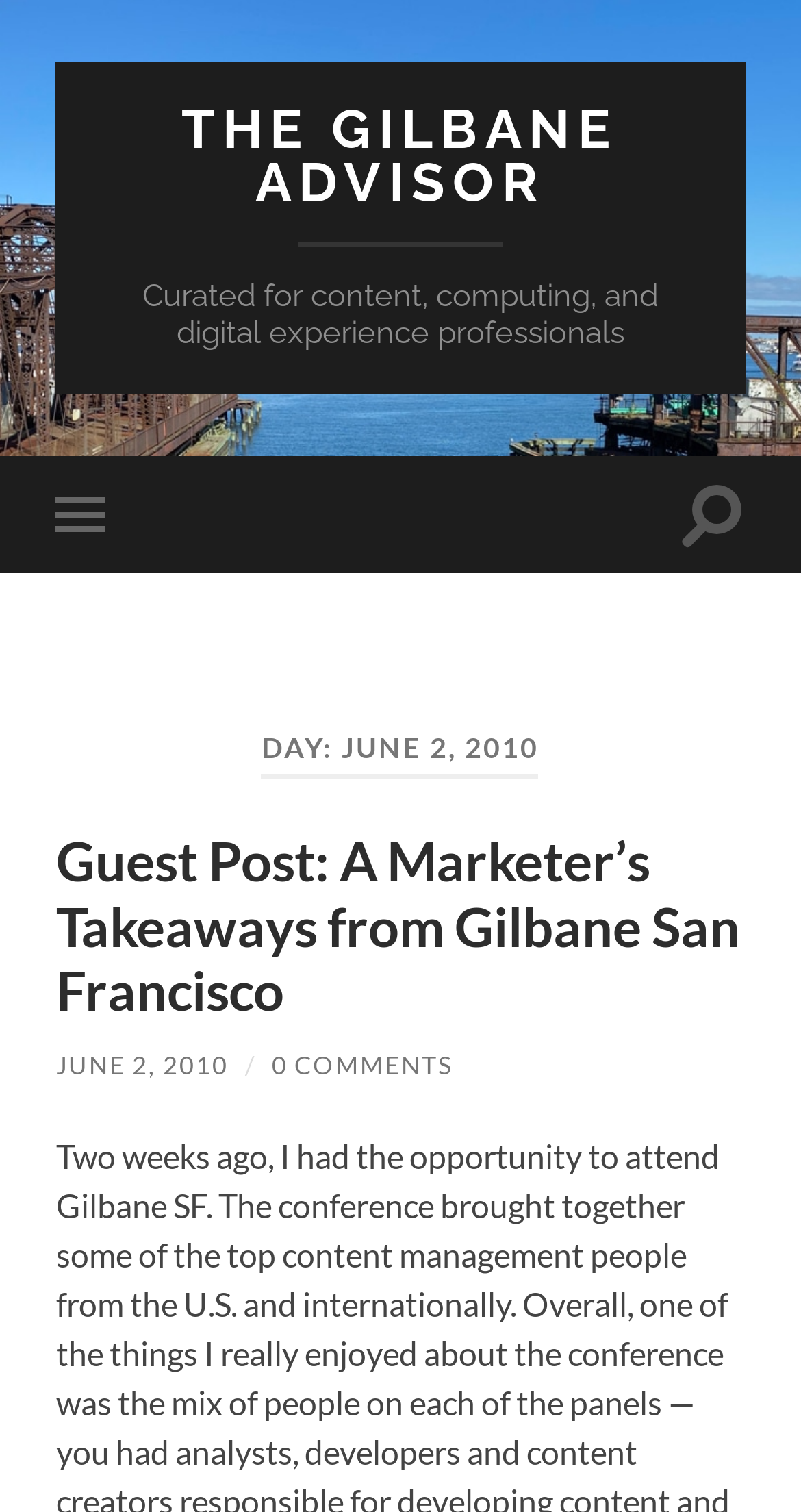How many comments does the first article have?
Please provide a comprehensive answer based on the details in the screenshot.

The number of comments for the first article can be found at the bottom of the article summary, where it says '0 COMMENTS' in a link format.